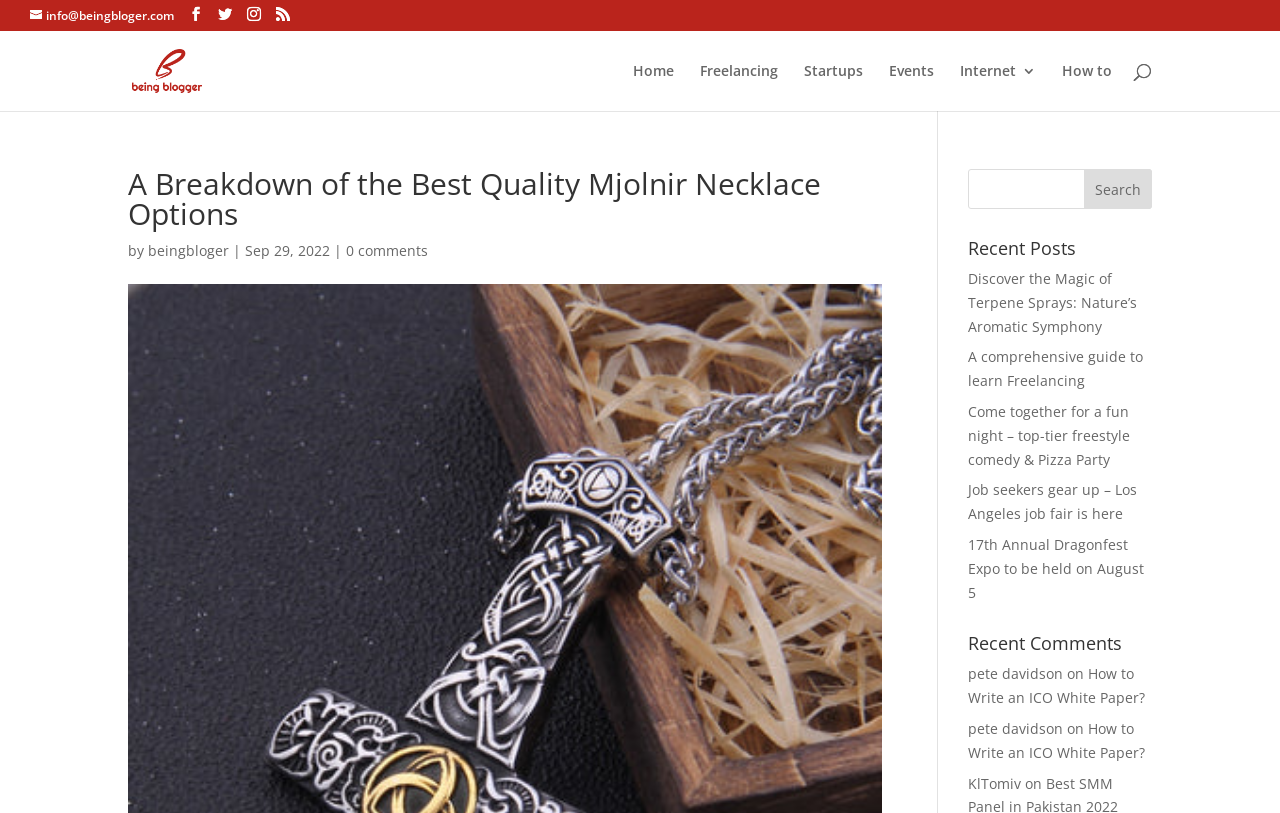Using the given description, provide the bounding box coordinates formatted as (top-left x, top-left y, bottom-right x, bottom-right y), with all values being floating point numbers between 0 and 1. Description: alt="Being Blogger"

[0.103, 0.073, 0.158, 0.097]